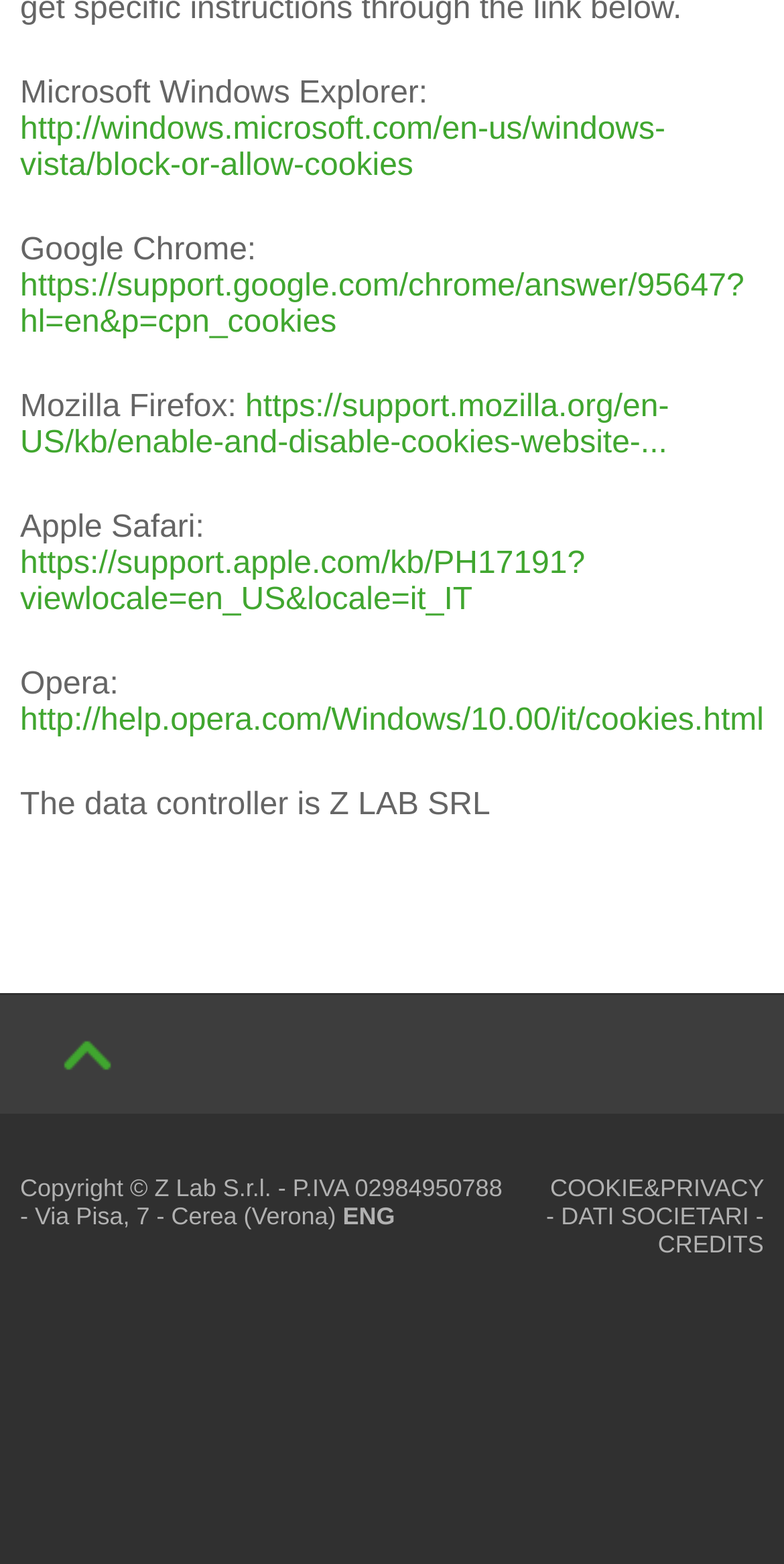Please indicate the bounding box coordinates for the clickable area to complete the following task: "Read about cookies in Apple Safari". The coordinates should be specified as four float numbers between 0 and 1, i.e., [left, top, right, bottom].

[0.026, 0.35, 0.746, 0.395]